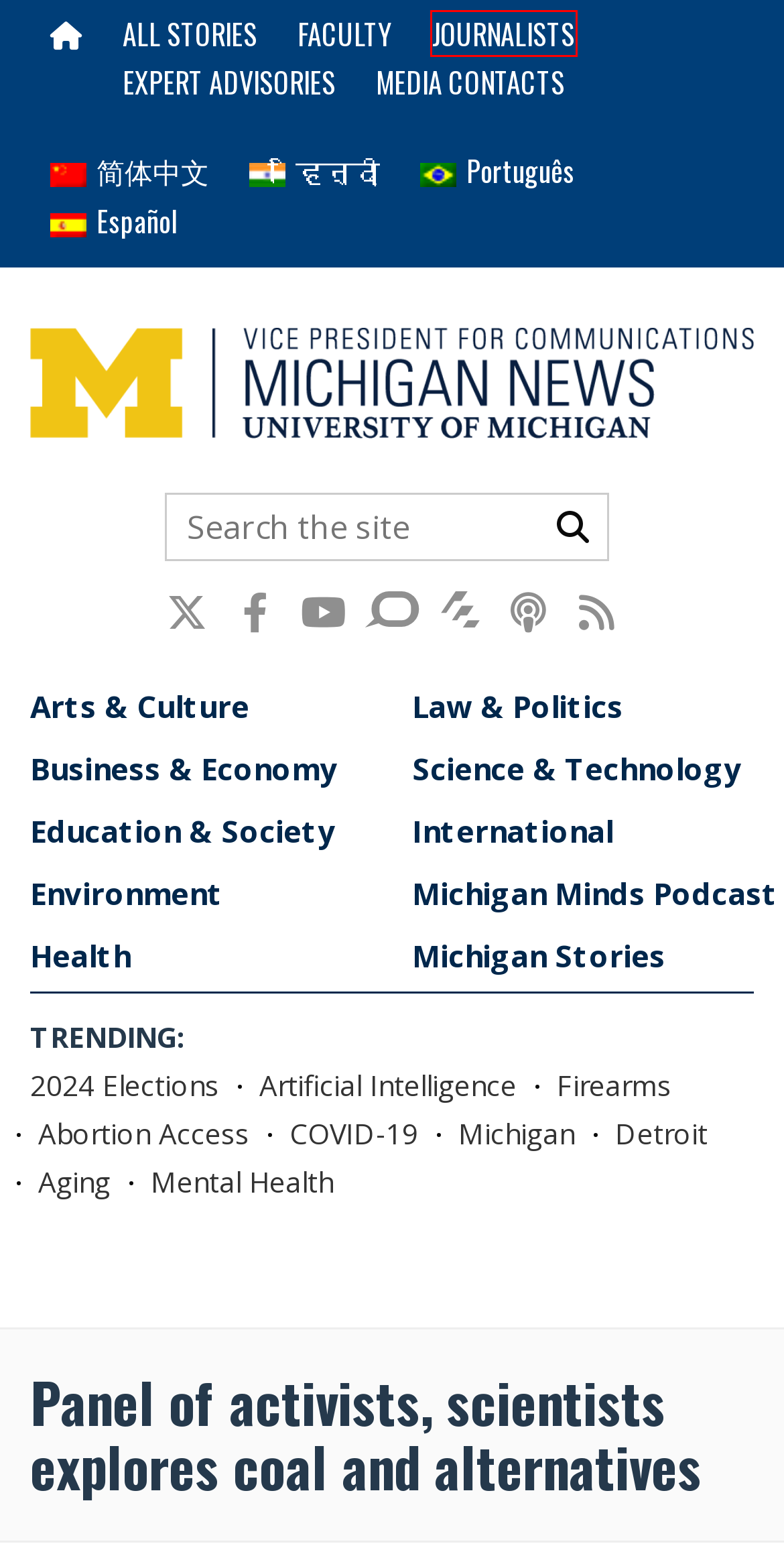You have a screenshot showing a webpage with a red bounding box highlighting an element. Choose the webpage description that best fits the new webpage after clicking the highlighted element. The descriptions are:
A. Artificial Intelligence |  University of Michigan News
B. Hidden art could be revealed by new terahertz device |  University of Michigan News
C. For Faculty |  University of Michigan News
D. University of Michigan News
E. University of Michigan Research and Science News
F. For Journalists |  University of Michigan News
G. 2024 Elections |  University of Michigan News
H. Business & Economy |  University of Michigan News

F